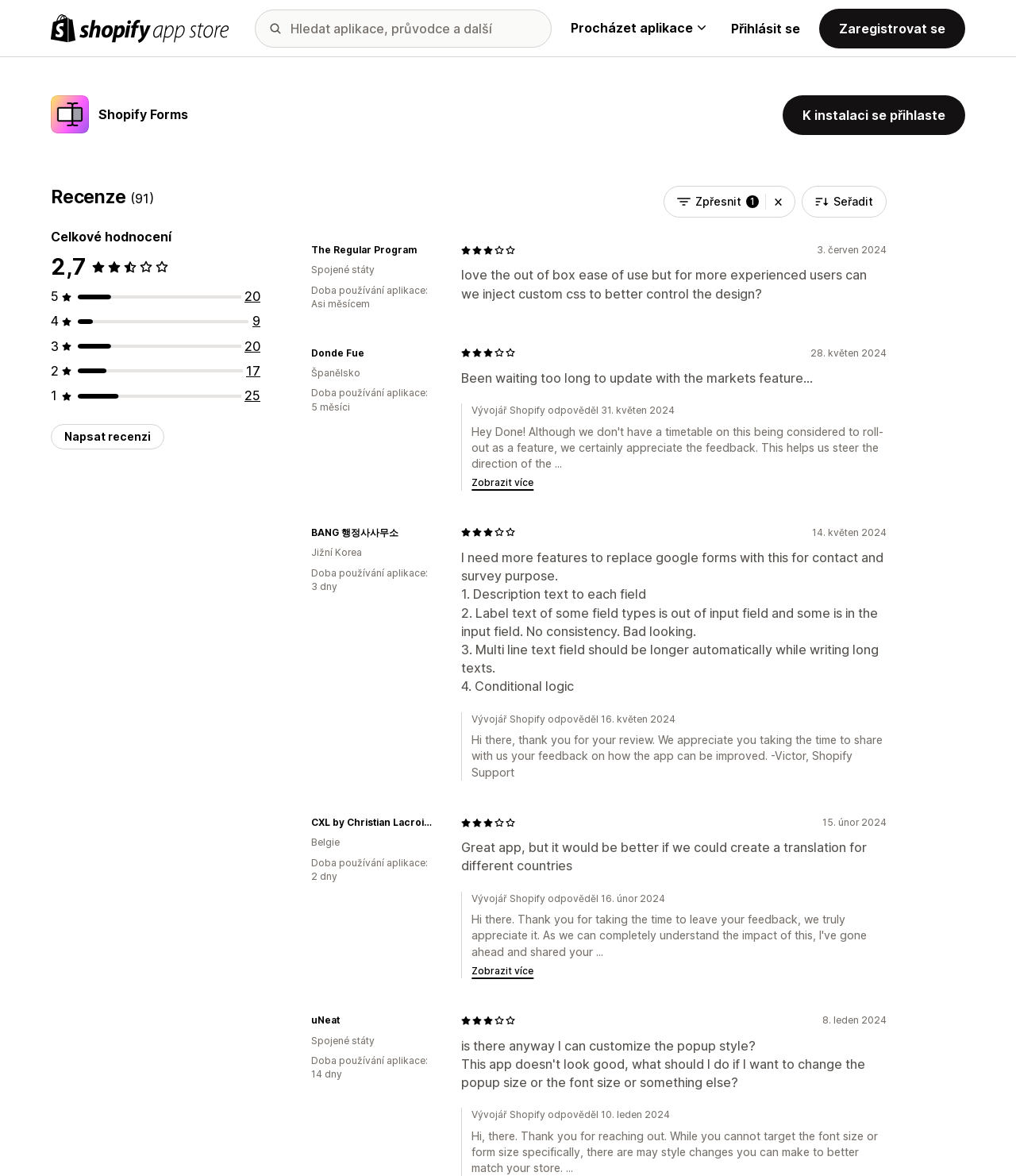Locate and provide the bounding box coordinates for the HTML element that matches this description: "Seřadit".

[0.789, 0.158, 0.873, 0.185]